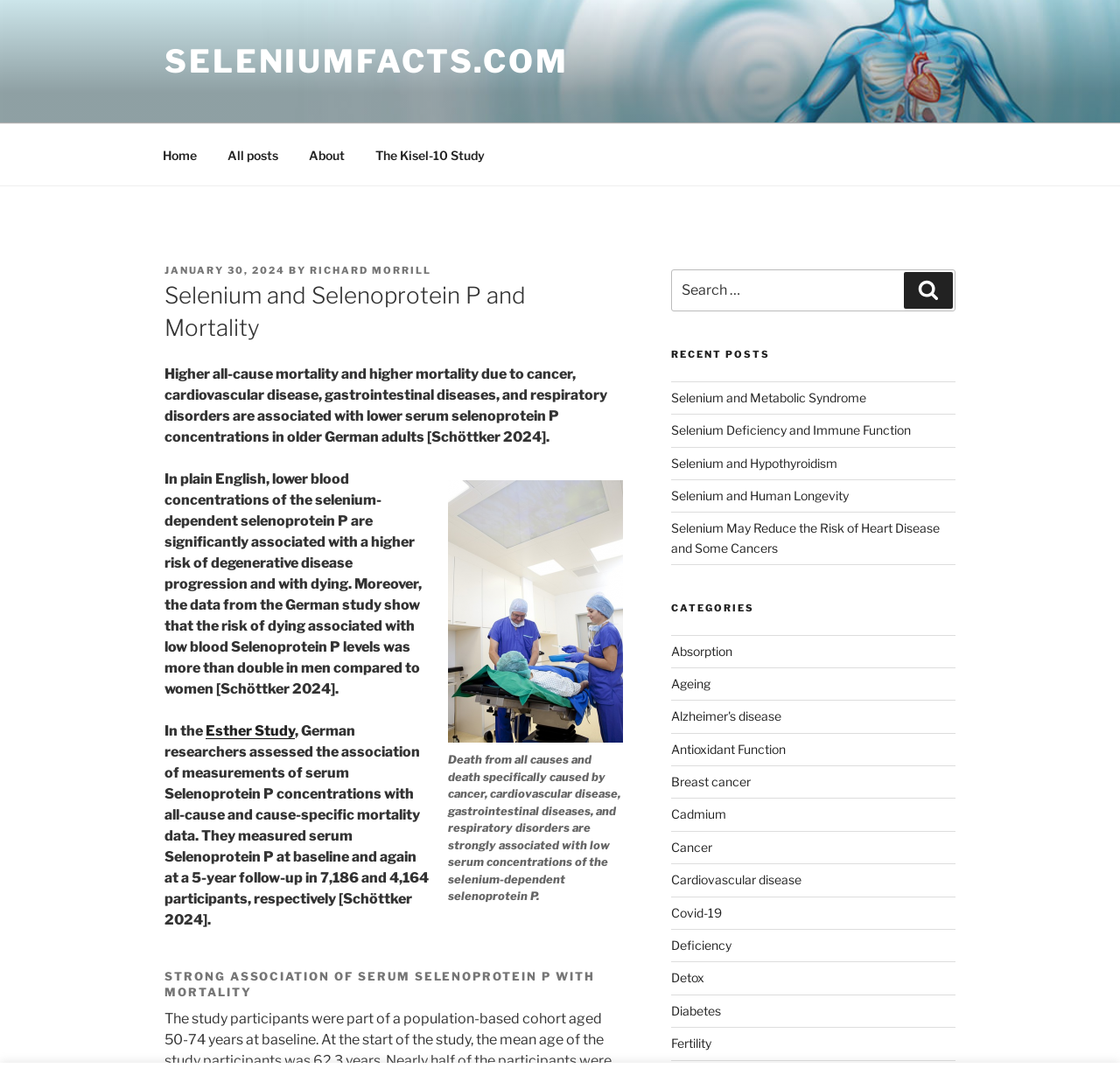Determine the bounding box coordinates for the element that should be clicked to follow this instruction: "Visit the American Meteorological Society website". The coordinates should be given as four float numbers between 0 and 1, in the format [left, top, right, bottom].

None